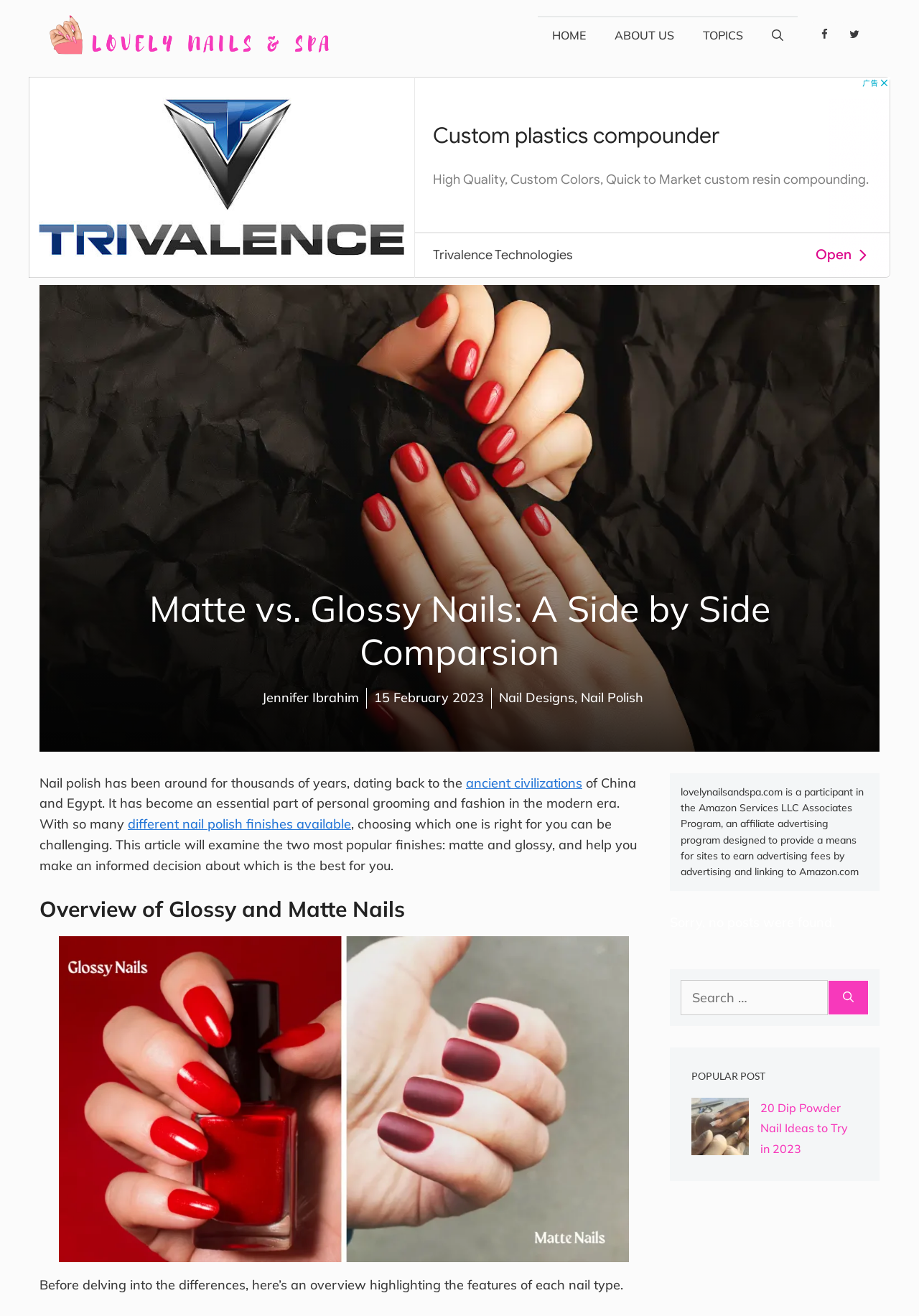Extract the top-level heading from the webpage and provide its text.

Matte vs. Glossy Nails: A Side by Side Comparsion